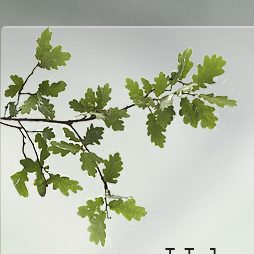Respond to the following query with just one word or a short phrase: 
What is the color of the leaves in the image?

Green